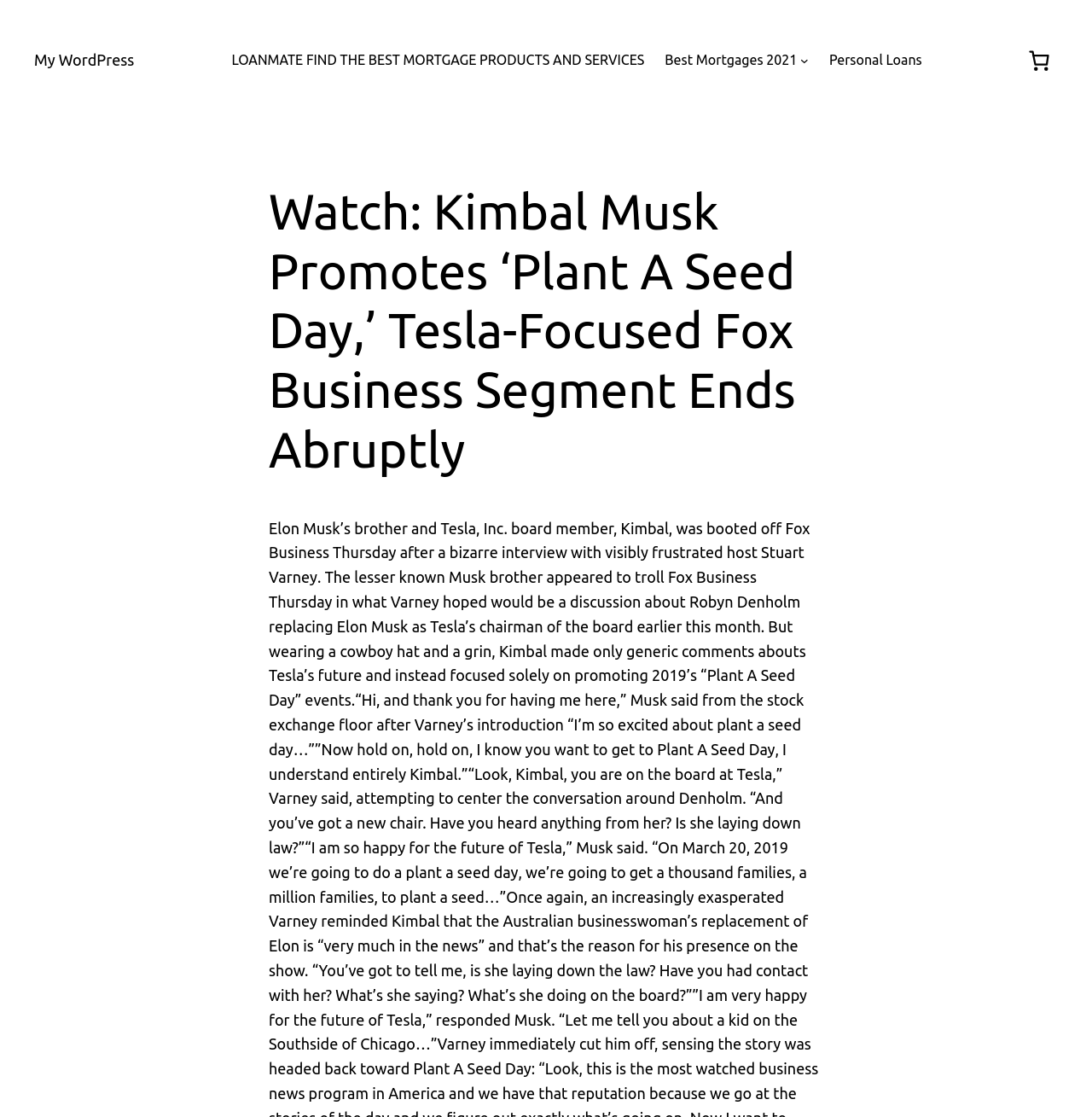What is the name of the website?
From the details in the image, provide a complete and detailed answer to the question.

I determined the name of the website by looking at the top-left corner of the webpage, where I found a link with the text 'My WordPress'.